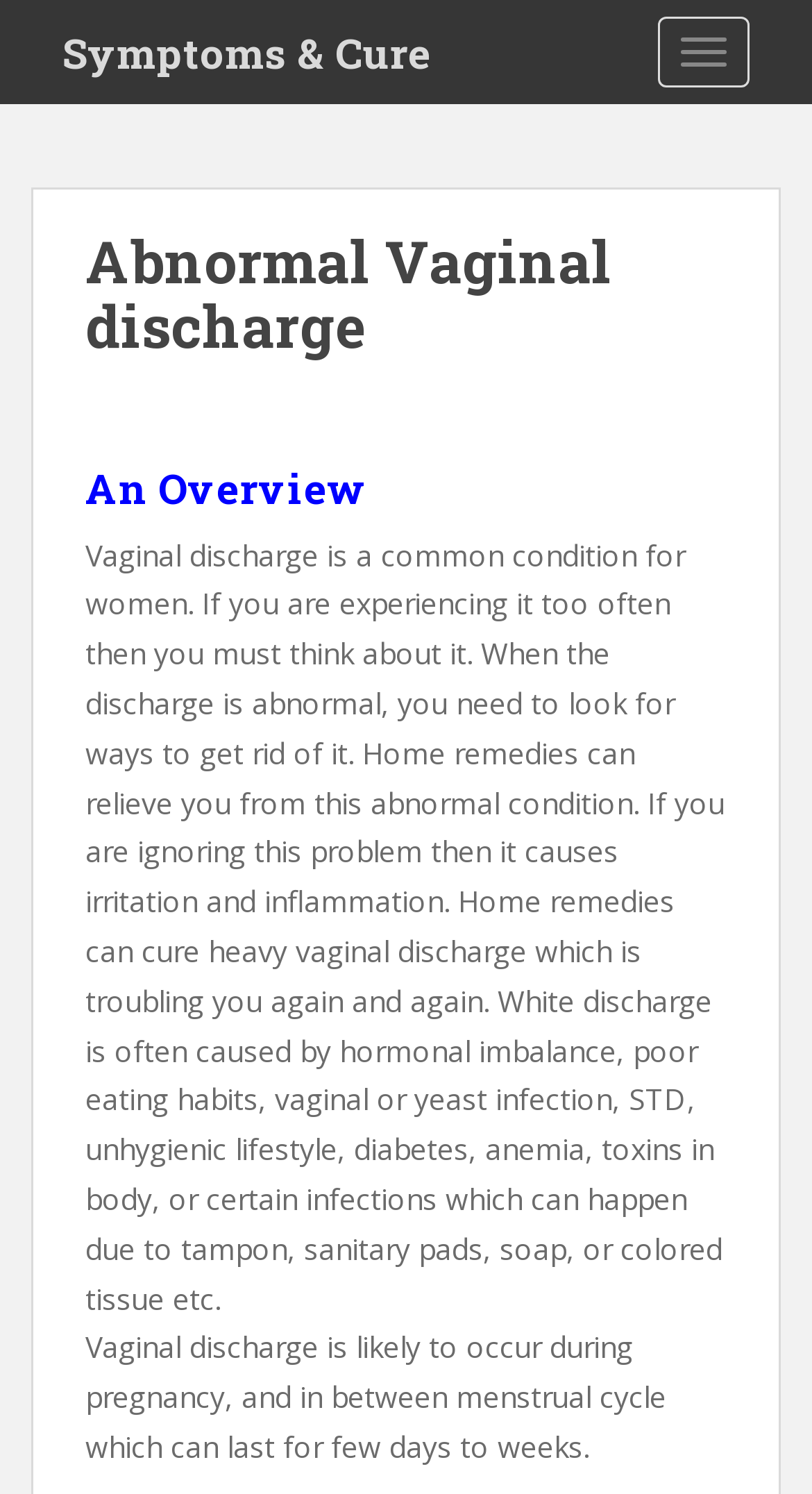Summarize the webpage comprehensively, mentioning all visible components.

The webpage is about abnormal vaginal discharge, with a focus on its symptoms and cure. At the top right corner, there is a button labeled "TOGGLE NAVIGATION". Below it, on the top left side, there is a link titled "Symptoms & Cure". 

The main content of the webpage is divided into sections, with headings and paragraphs of text. The first heading is "Abnormal Vaginal discharge", followed by a paragraph that explains what vaginal discharge is, its causes, and the importance of addressing the issue. The text also mentions that home remedies can provide relief from abnormal vaginal discharge.

Below this, there is another heading titled "An Overview". The following paragraph discusses how vaginal discharge can occur during pregnancy and between menstrual cycles, and how it can last for several days to weeks.